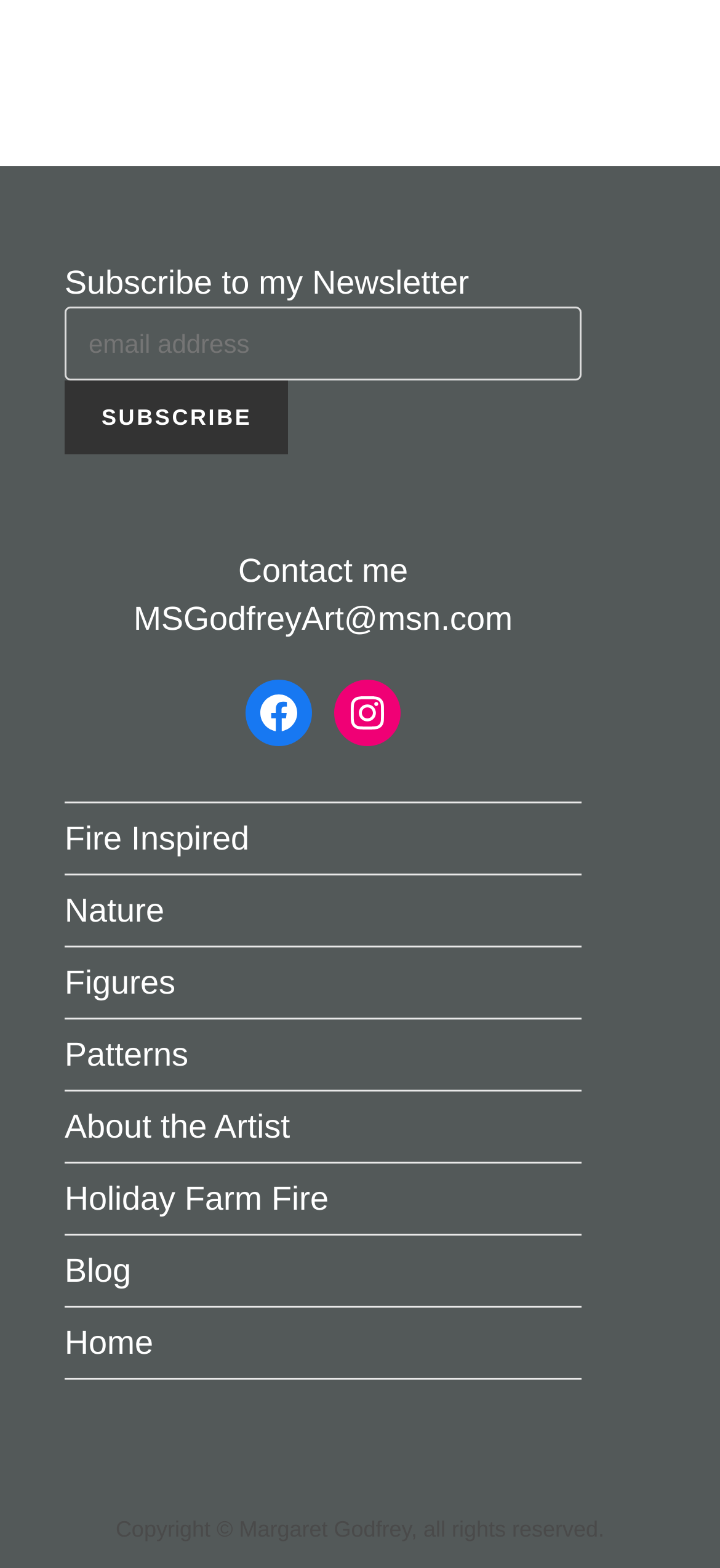Identify the bounding box coordinates of the clickable region necessary to fulfill the following instruction: "Contact the artist". The bounding box coordinates should be four float numbers between 0 and 1, i.e., [left, top, right, bottom].

[0.185, 0.353, 0.712, 0.407]